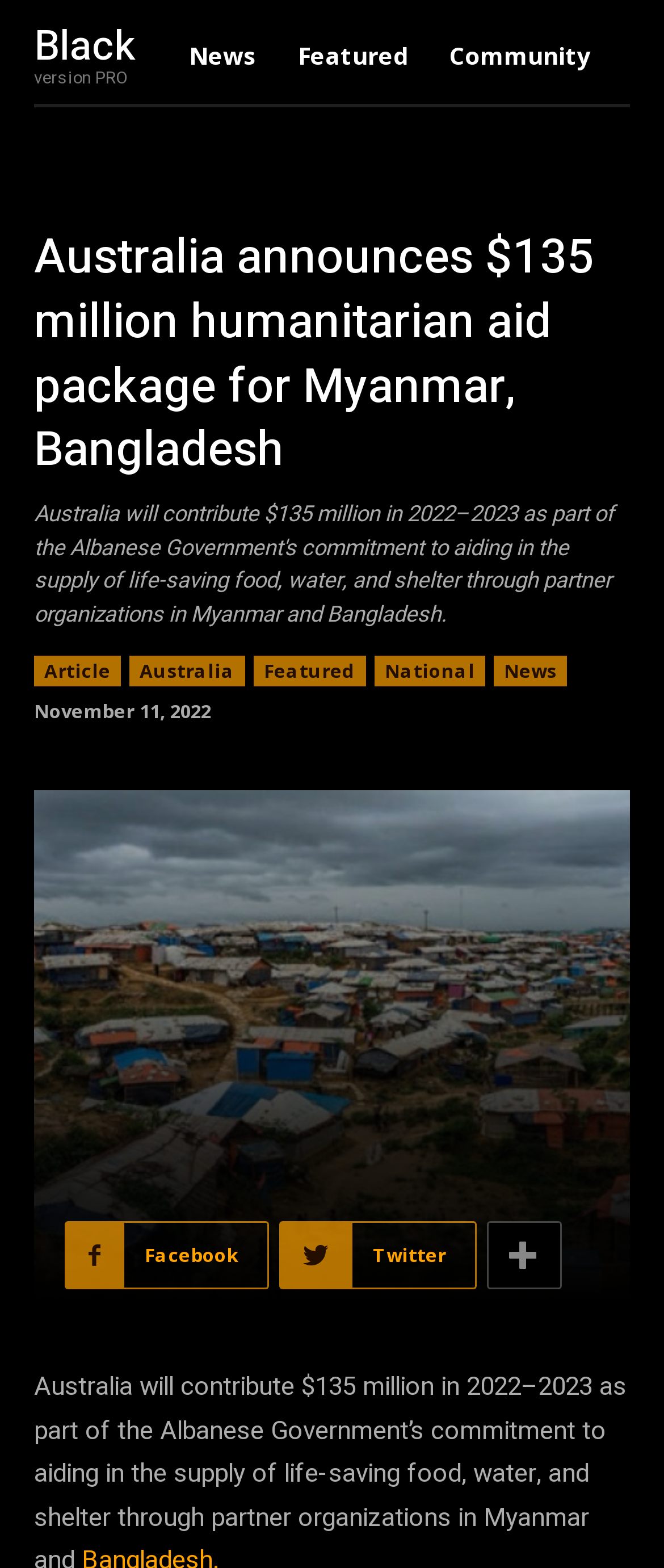How many social media links are present at the bottom of the webpage?
Answer the question with a thorough and detailed explanation.

At the bottom of the webpage, there are three social media links, which are Facebook, Twitter, and another unidentified social media platform represented by the '' icon.